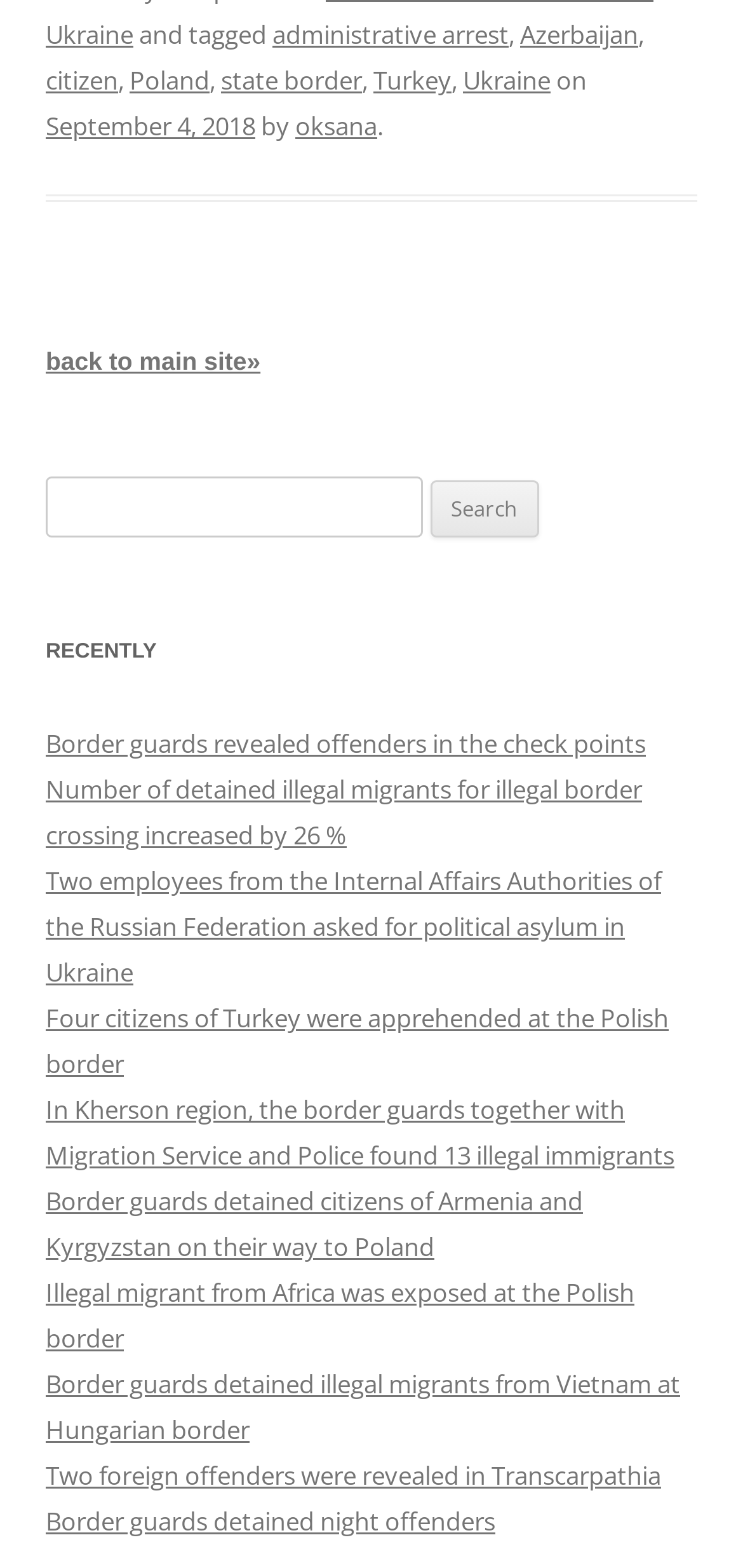Locate the bounding box coordinates of the region to be clicked to comply with the following instruction: "Read about border guards revealing offenders in check points". The coordinates must be four float numbers between 0 and 1, in the form [left, top, right, bottom].

[0.062, 0.464, 0.869, 0.485]